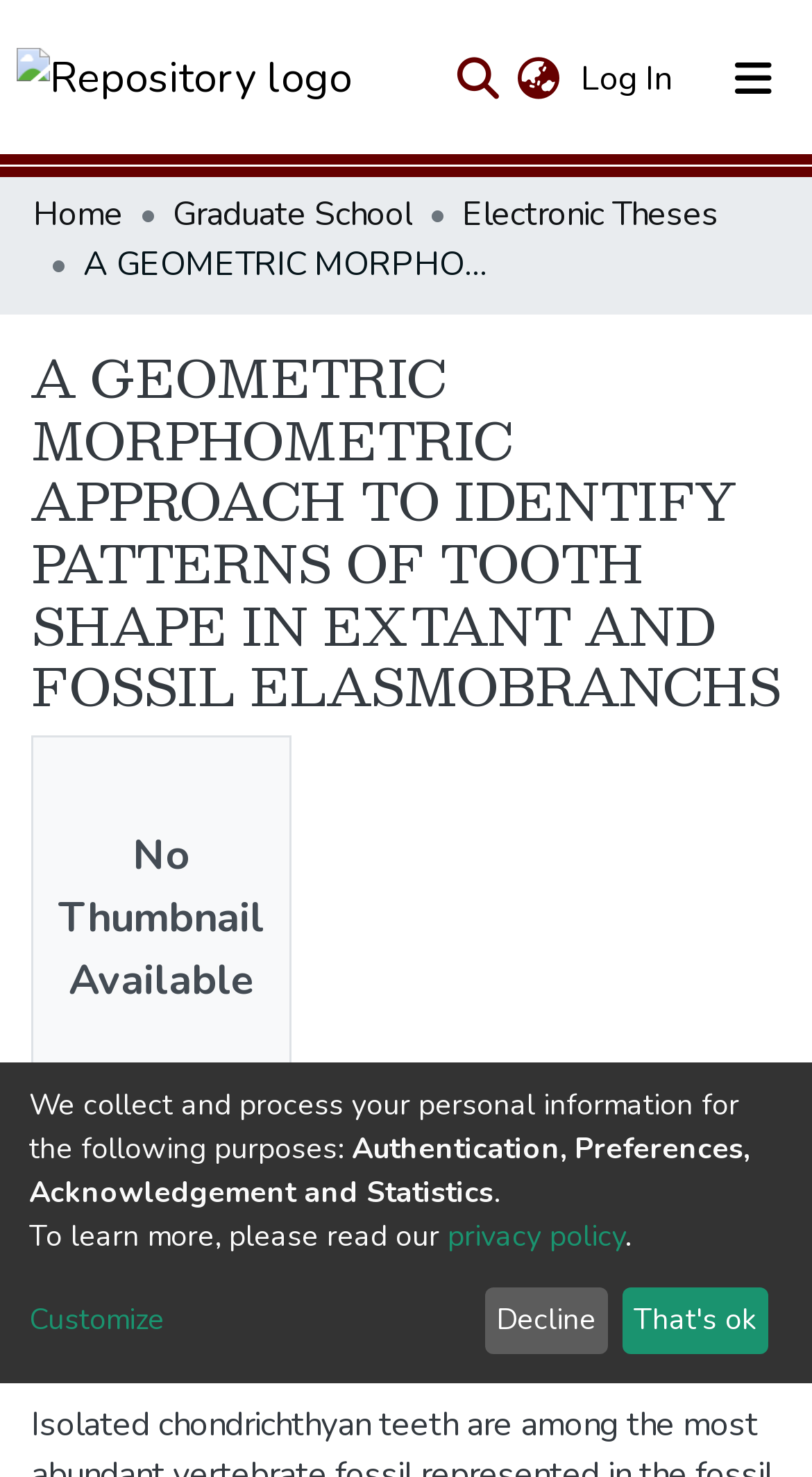Please find the bounding box coordinates of the element's region to be clicked to carry out this instruction: "View repository logo".

[0.021, 0.033, 0.433, 0.075]